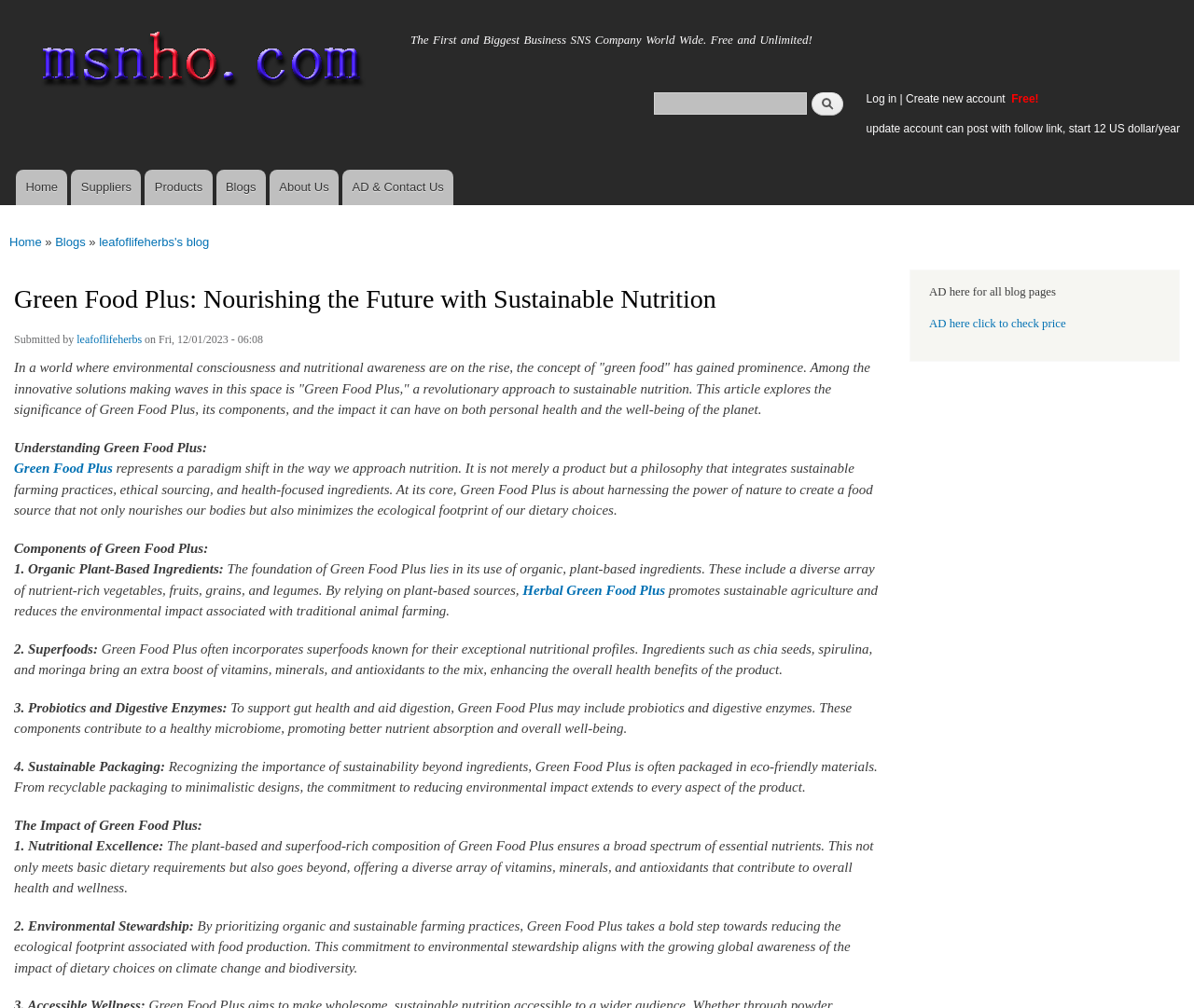Summarize the webpage with intricate details.

The webpage is about Green Food Plus, a concept that promotes sustainable nutrition. At the top, there is a navigation menu with links to "Home", "Suppliers", "Products", "Blogs", "About Us", and "AD & Contact Us". Below the navigation menu, there is a search form with a textbox and a search button.

On the left side, there is a vertical menu with links to "Home", "Suppliers", "Products", "Blogs", and "About Us". Below the vertical menu, there is a section with a heading "You are here" and a breadcrumb trail showing the current location as "Home" > "Blogs" > "leafoflifeherbs's blog".

The main content area is divided into several sections. The first section has a heading "Green Food Plus: Nourishing the Future with Sustainable Nutrition" and a paragraph of text that introduces the concept of Green Food Plus. Below this section, there is a section with a heading "Understanding Green Food Plus" and a paragraph of text that explains the philosophy behind Green Food Plus.

The next section has a heading "Components of Green Food Plus" and lists four components: Organic Plant-Based Ingredients, Superfoods, Probiotics and Digestive Enzymes, and Sustainable Packaging. Each component has a brief description and some of them have links to more information.

The final section has a heading "The Impact of Green Food Plus" and discusses the nutritional excellence and environmental stewardship of Green Food Plus. There are two subsections, one on nutritional excellence and one on environmental stewardship, each with a paragraph of text.

On the right side, there is a section with a heading "AD here for all blog pages" and a link to "AD here click to check price".